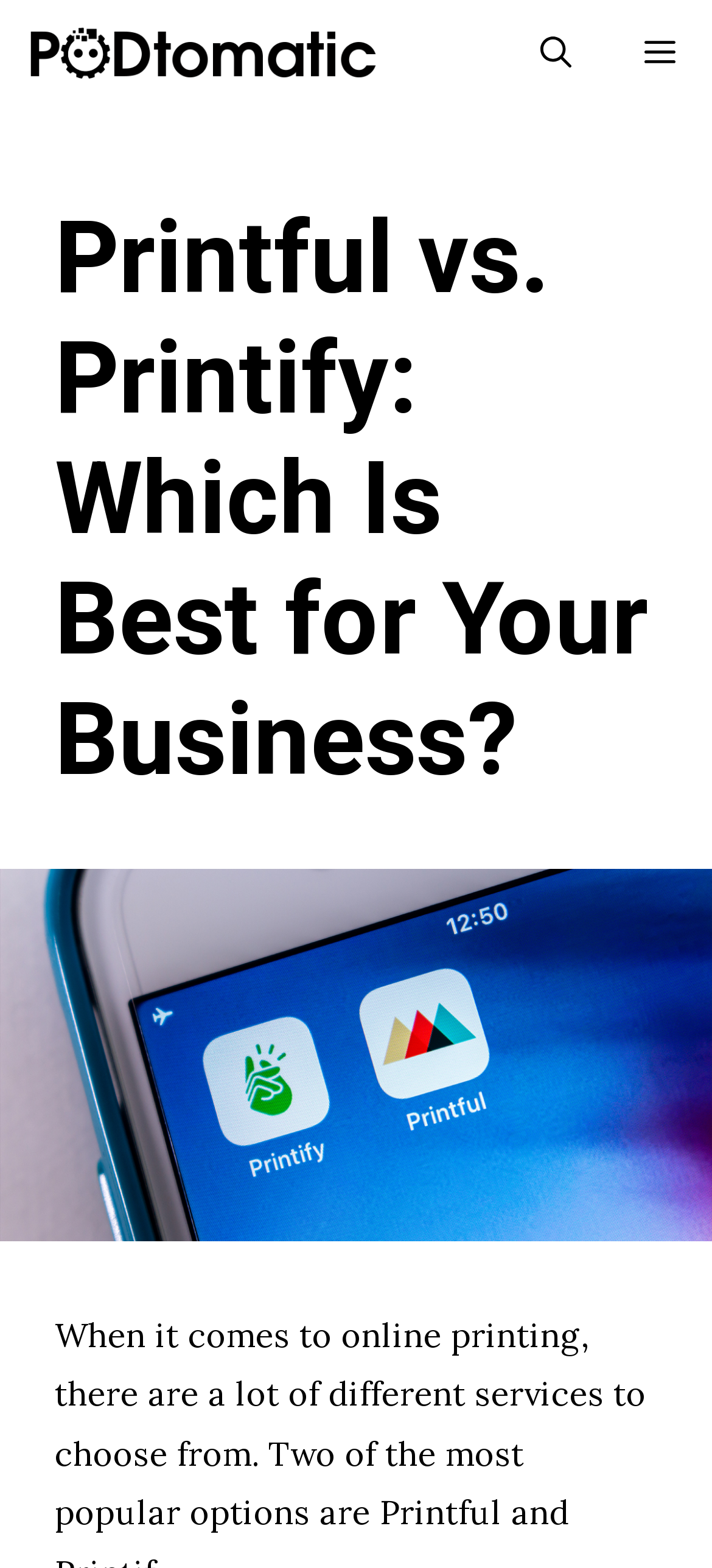Please find and provide the title of the webpage.

Printful vs. Printify: Which Is Best for Your Business?